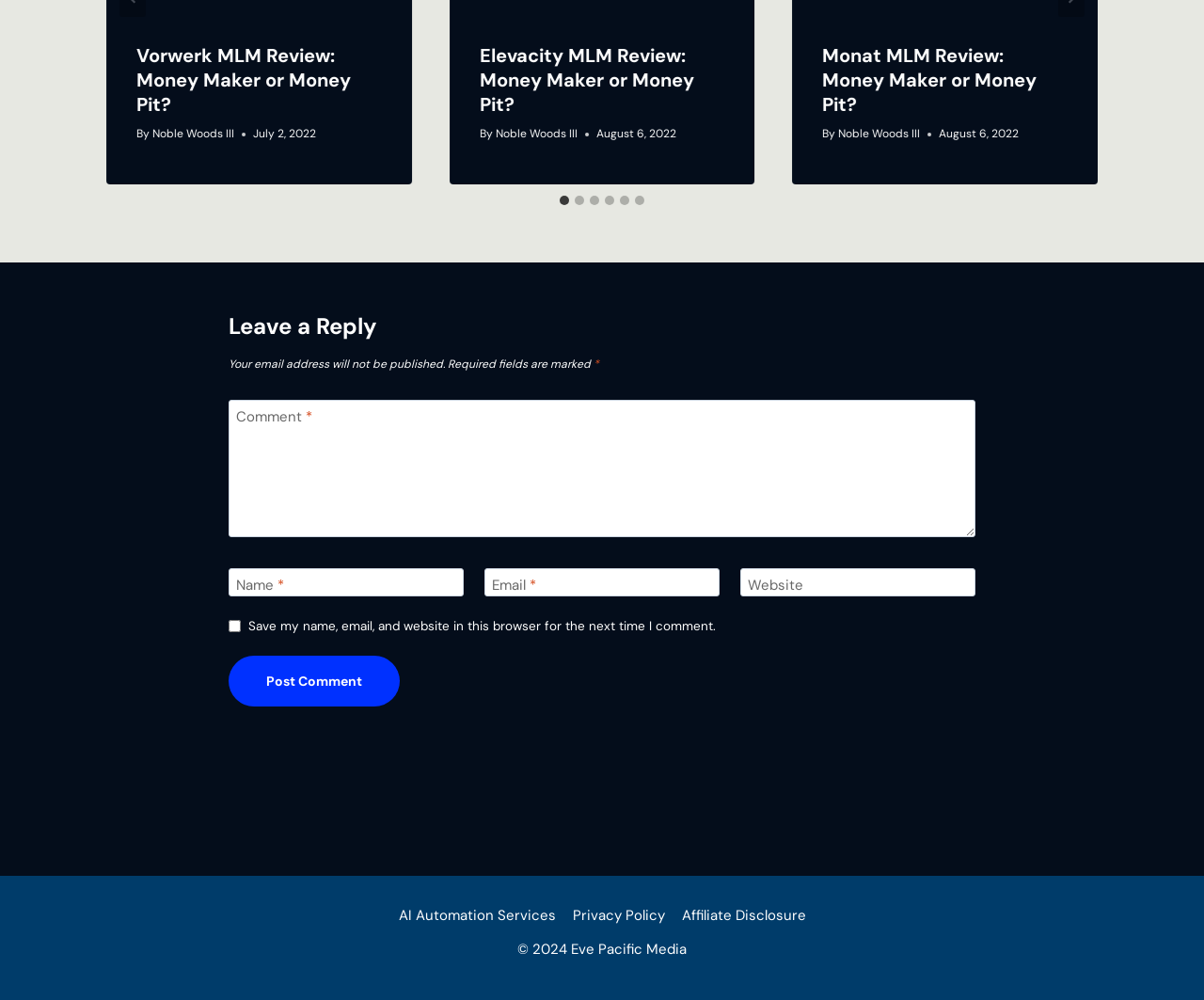What is the copyright year of the website?
Please answer the question with as much detail and depth as you can.

The answer can be found by looking at the footer of the webpage, which displays the copyright information as '© 2024 Eve Pacific Media'.